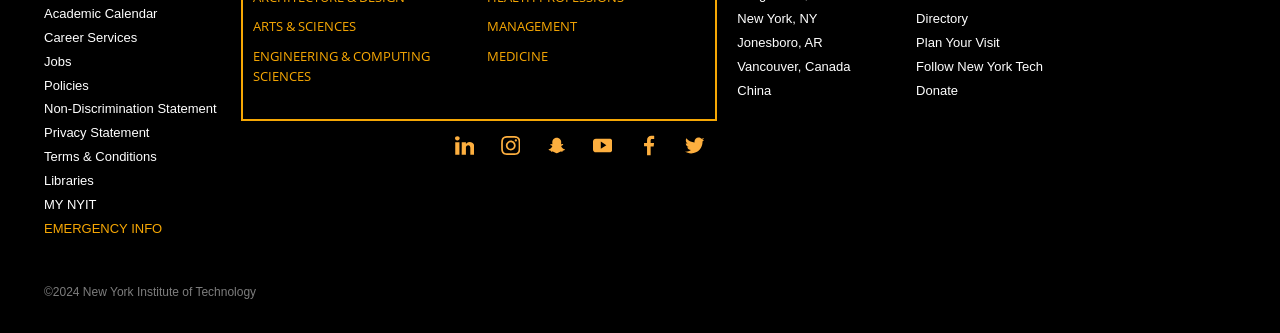Identify the bounding box of the UI element that matches this description: "Follow New York Tech".

[0.716, 0.177, 0.815, 0.222]